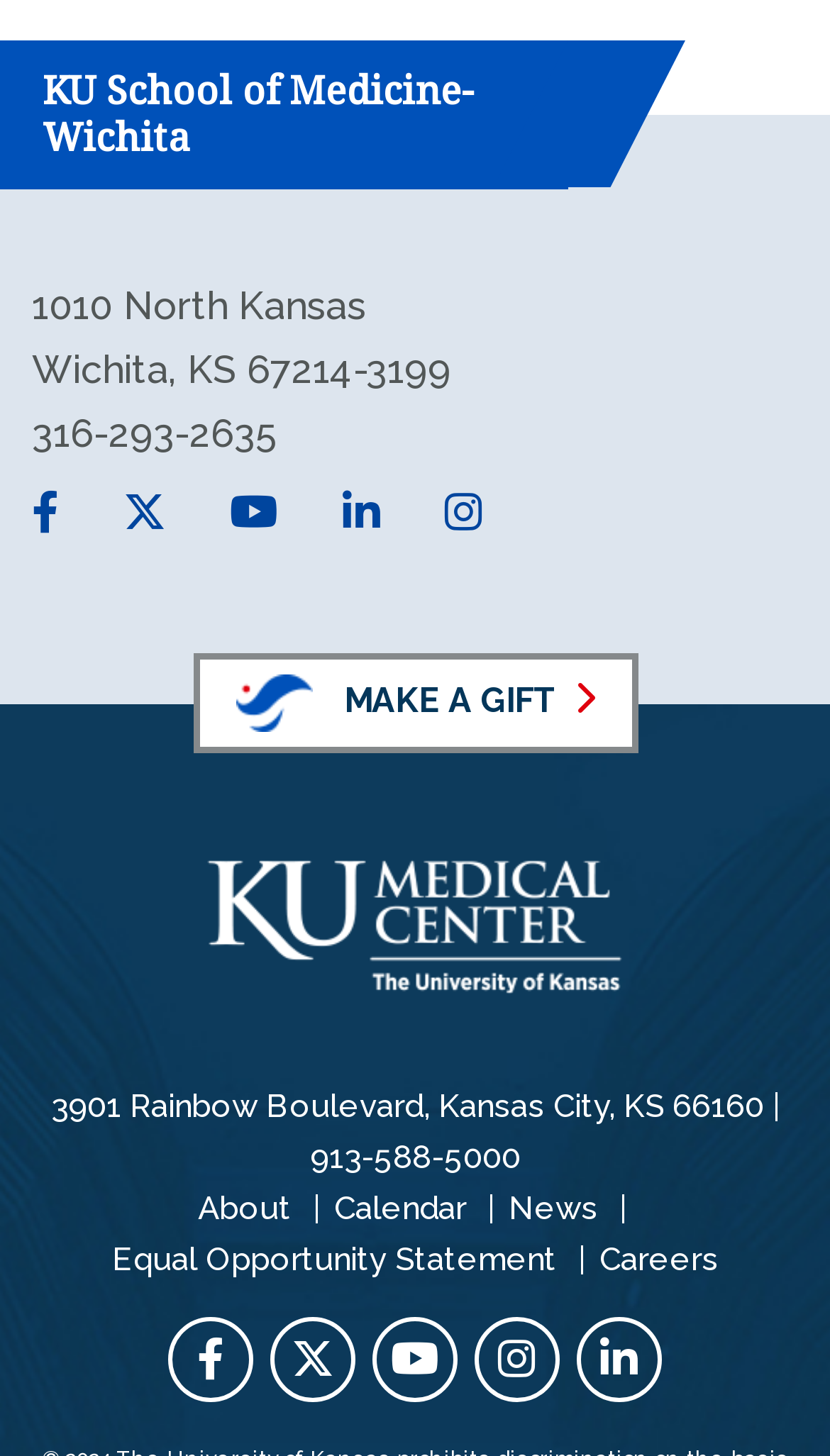What is the address of the school?
Answer the question with a detailed and thorough explanation.

The address of the school can be found in a static text element, which is located below the school's name. The address is '1010 North Kansas, Wichita, KS 67214-3199'.